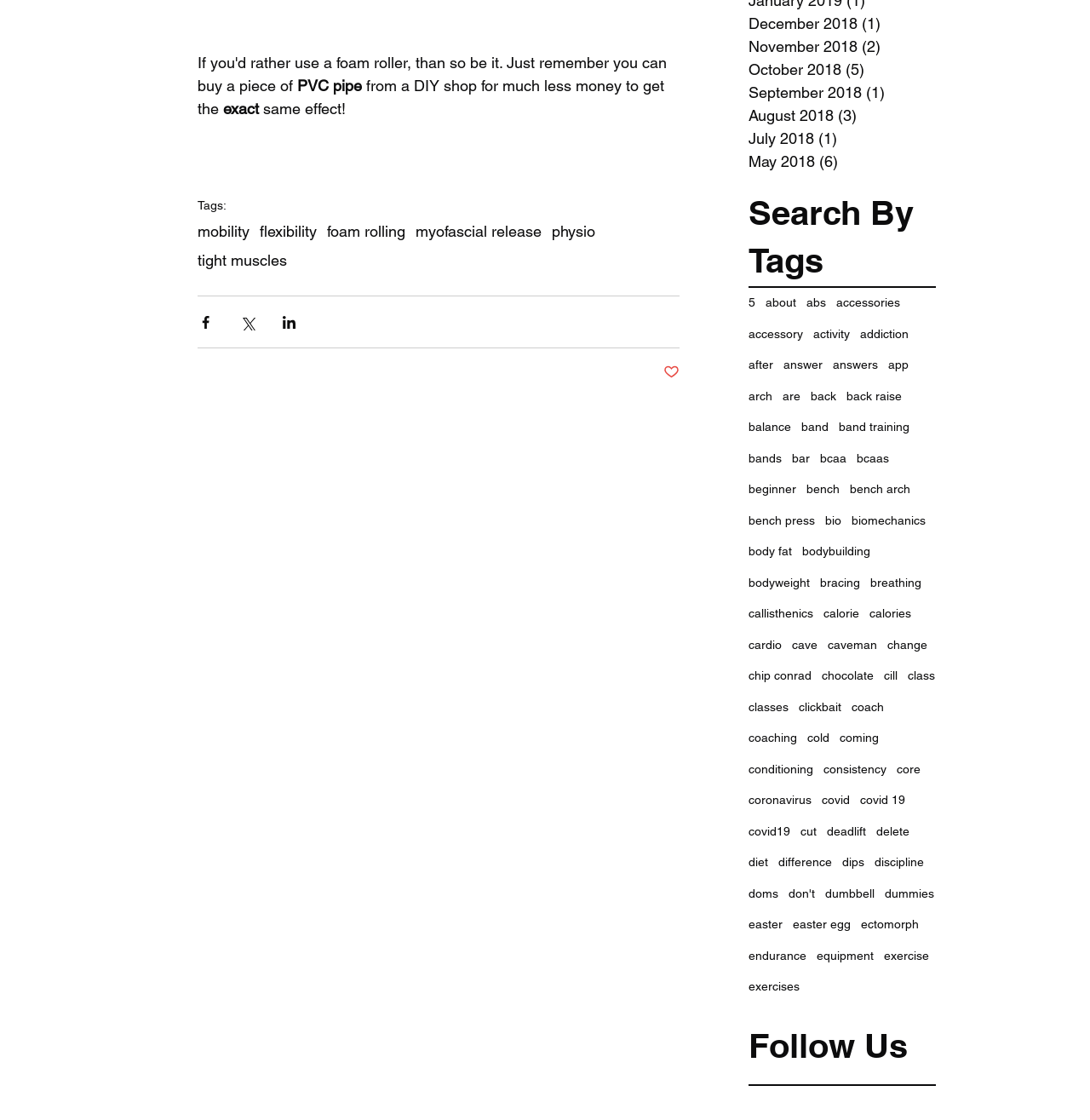Identify the bounding box coordinates for the UI element described as: "difference". The coordinates should be provided as four floats between 0 and 1: [left, top, right, bottom].

[0.714, 0.761, 0.763, 0.779]